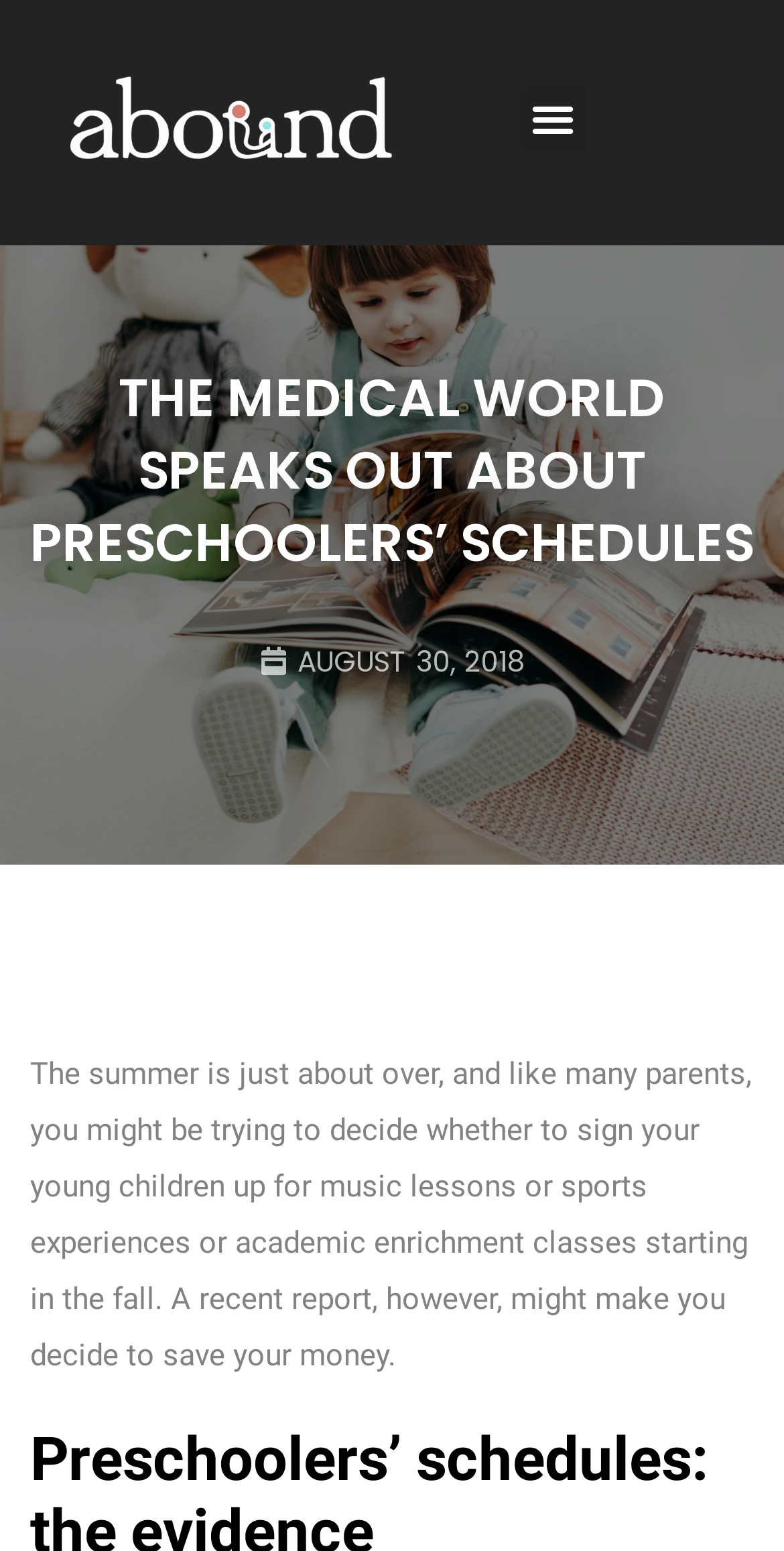Give a concise answer using one word or a phrase to the following question:
What is the topic of the article?

Preschoolers' schedules